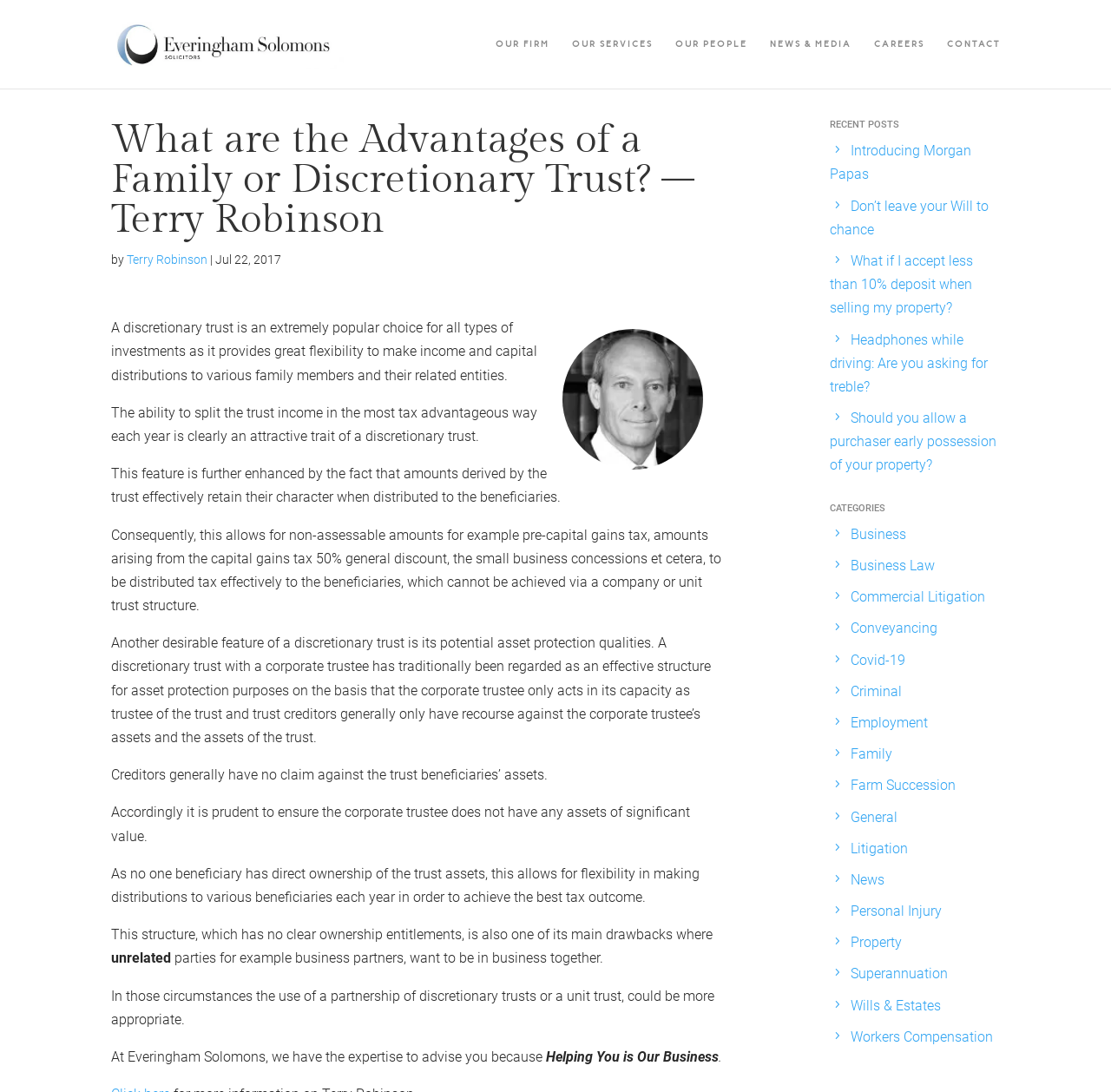What is the topic of the article?
Give a detailed response to the question by analyzing the screenshot.

I found the answer by looking at the heading of the article, which mentions the topic, 'What are the Advantages of a Family or Discretionary Trust?'.